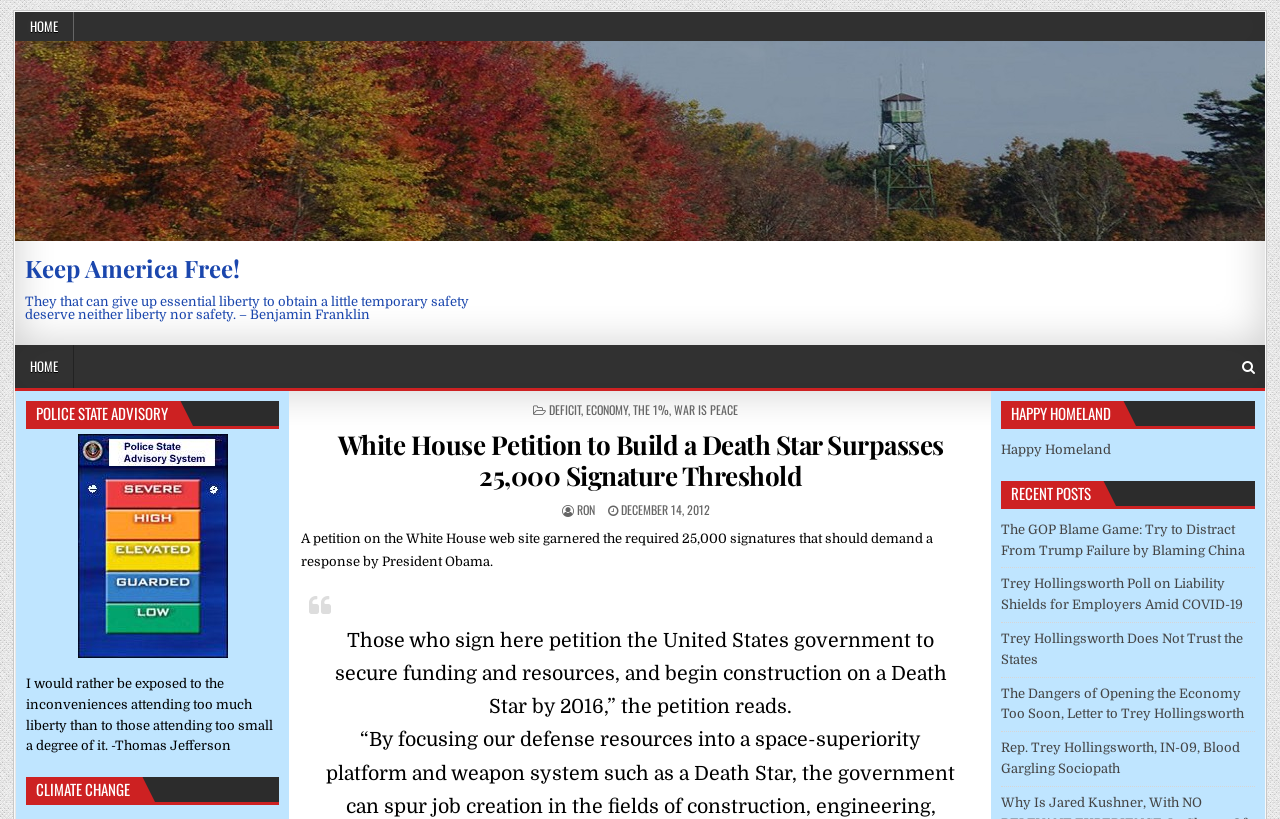Pinpoint the bounding box coordinates of the clickable area needed to execute the instruction: "Click on the 'HOME' link". The coordinates should be specified as four float numbers between 0 and 1, i.e., [left, top, right, bottom].

[0.012, 0.015, 0.058, 0.05]